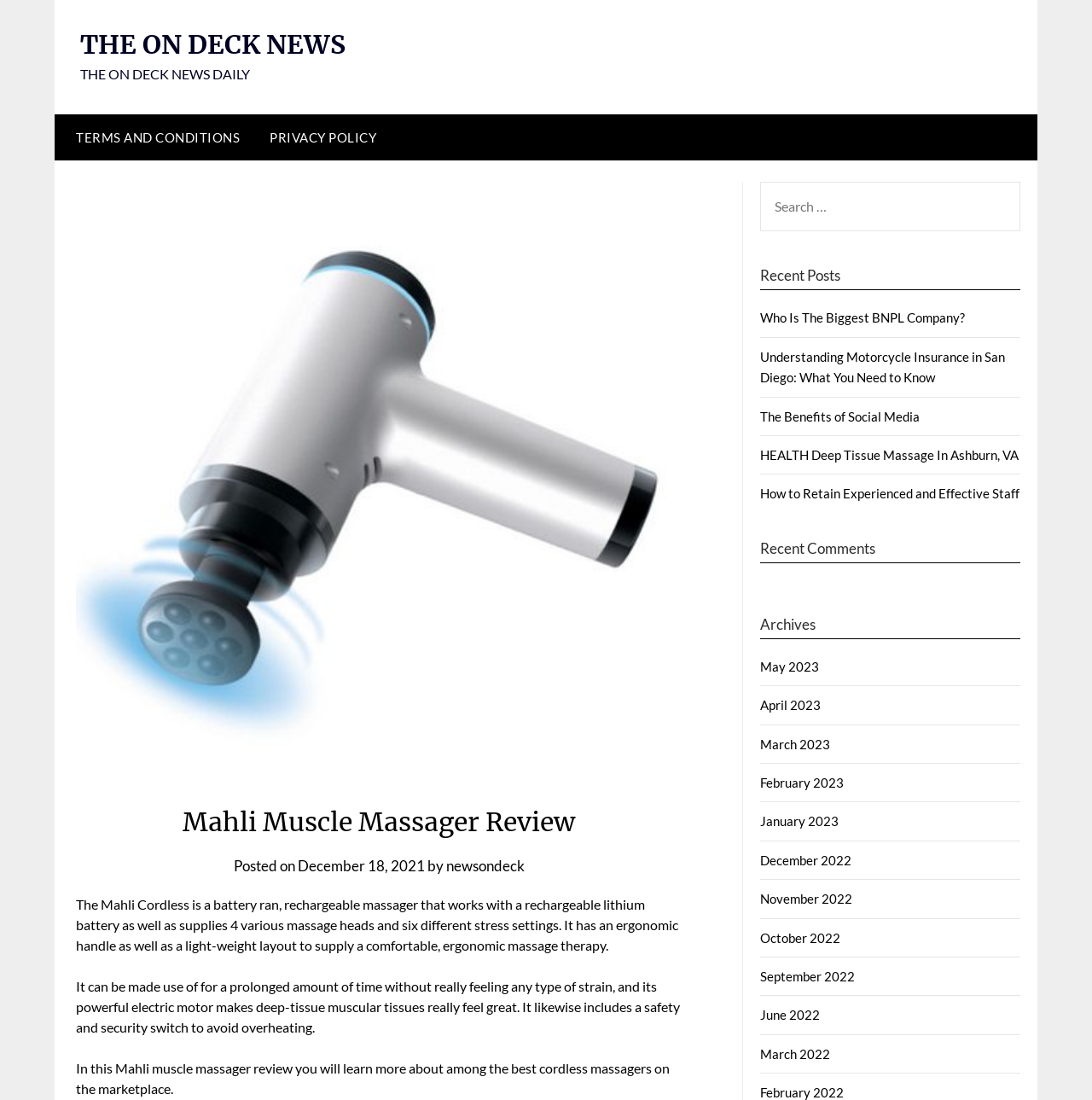What type of battery does the Mahli Cordless use?
Based on the image content, provide your answer in one word or a short phrase.

Lithium